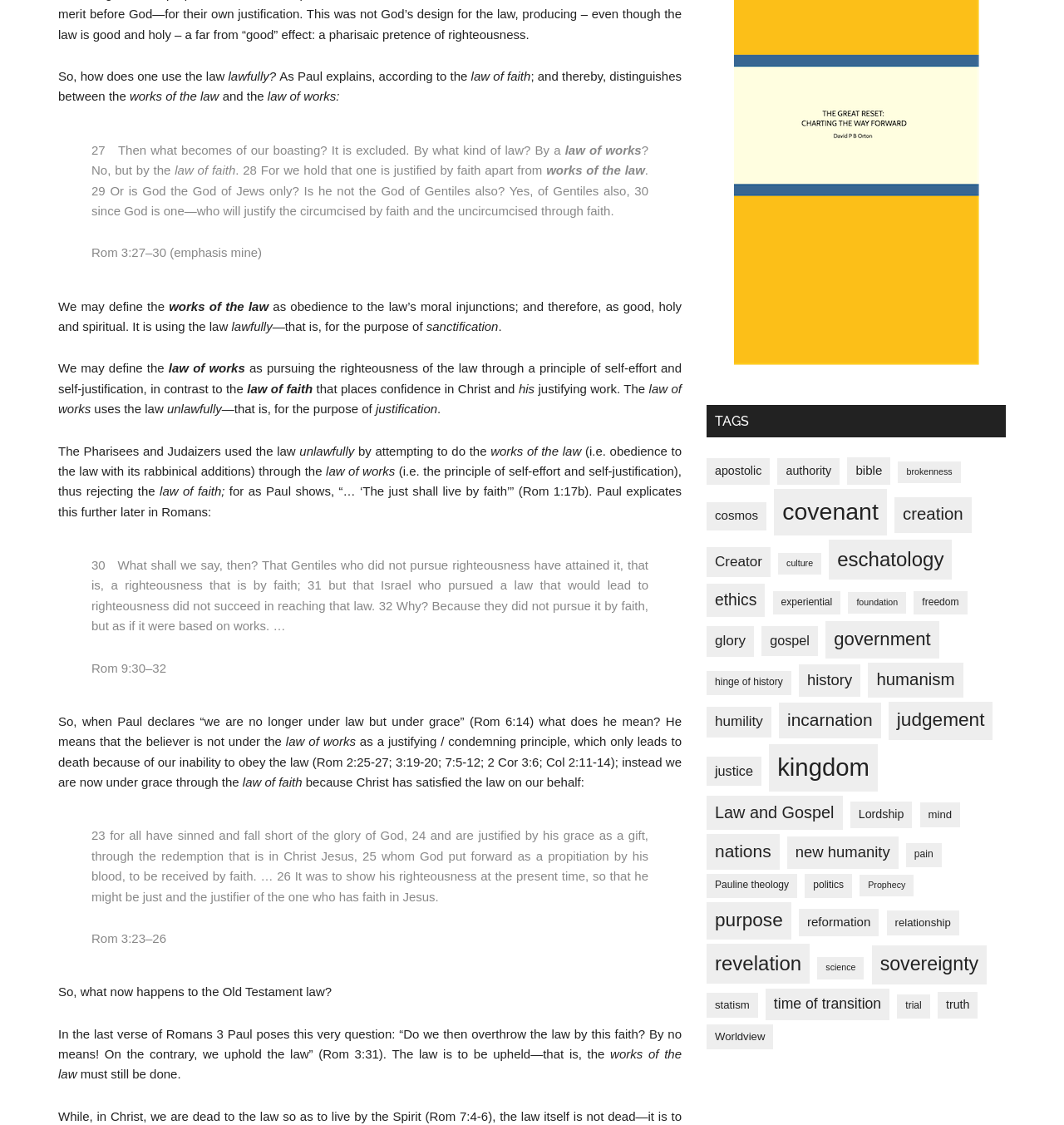Please specify the coordinates of the bounding box for the element that should be clicked to carry out this instruction: "click the 'apostolic' tag". The coordinates must be four float numbers between 0 and 1, formatted as [left, top, right, bottom].

[0.664, 0.407, 0.724, 0.431]